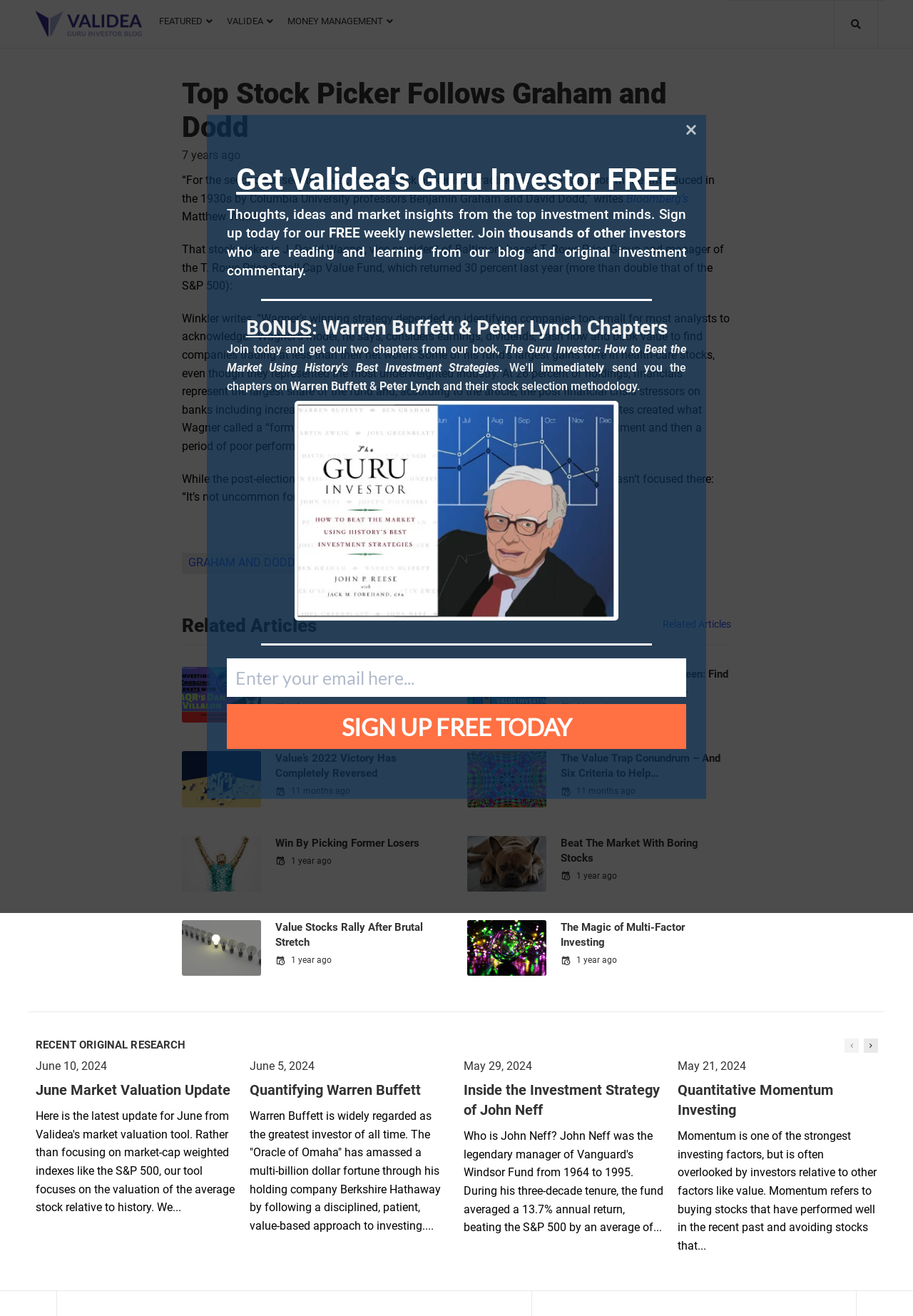Could you locate the bounding box coordinates for the section that should be clicked to accomplish this task: "view Technology page".

None